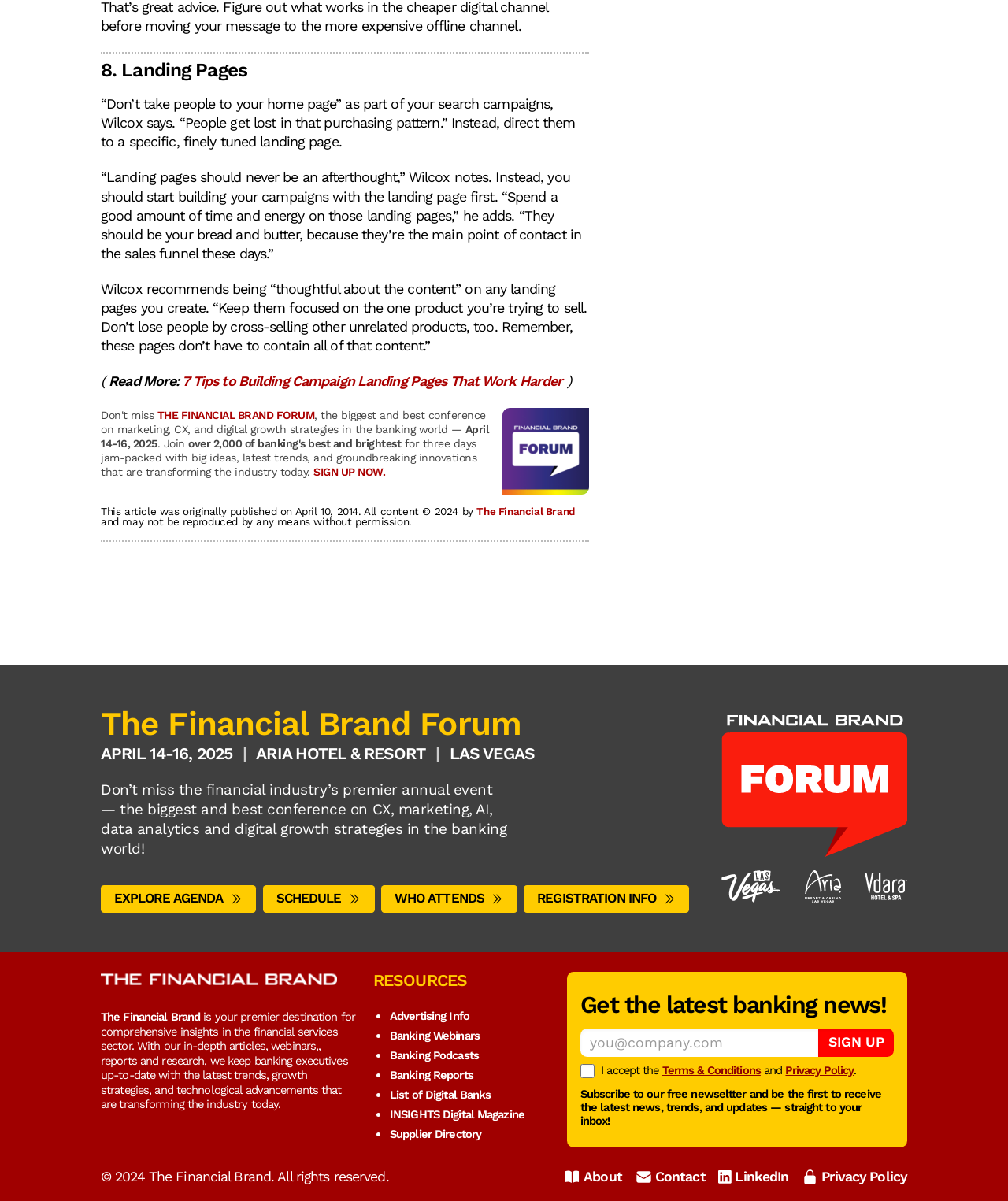Please determine the bounding box coordinates of the section I need to click to accomplish this instruction: "Explore the agenda of The Financial Brand Forum".

[0.1, 0.737, 0.254, 0.76]